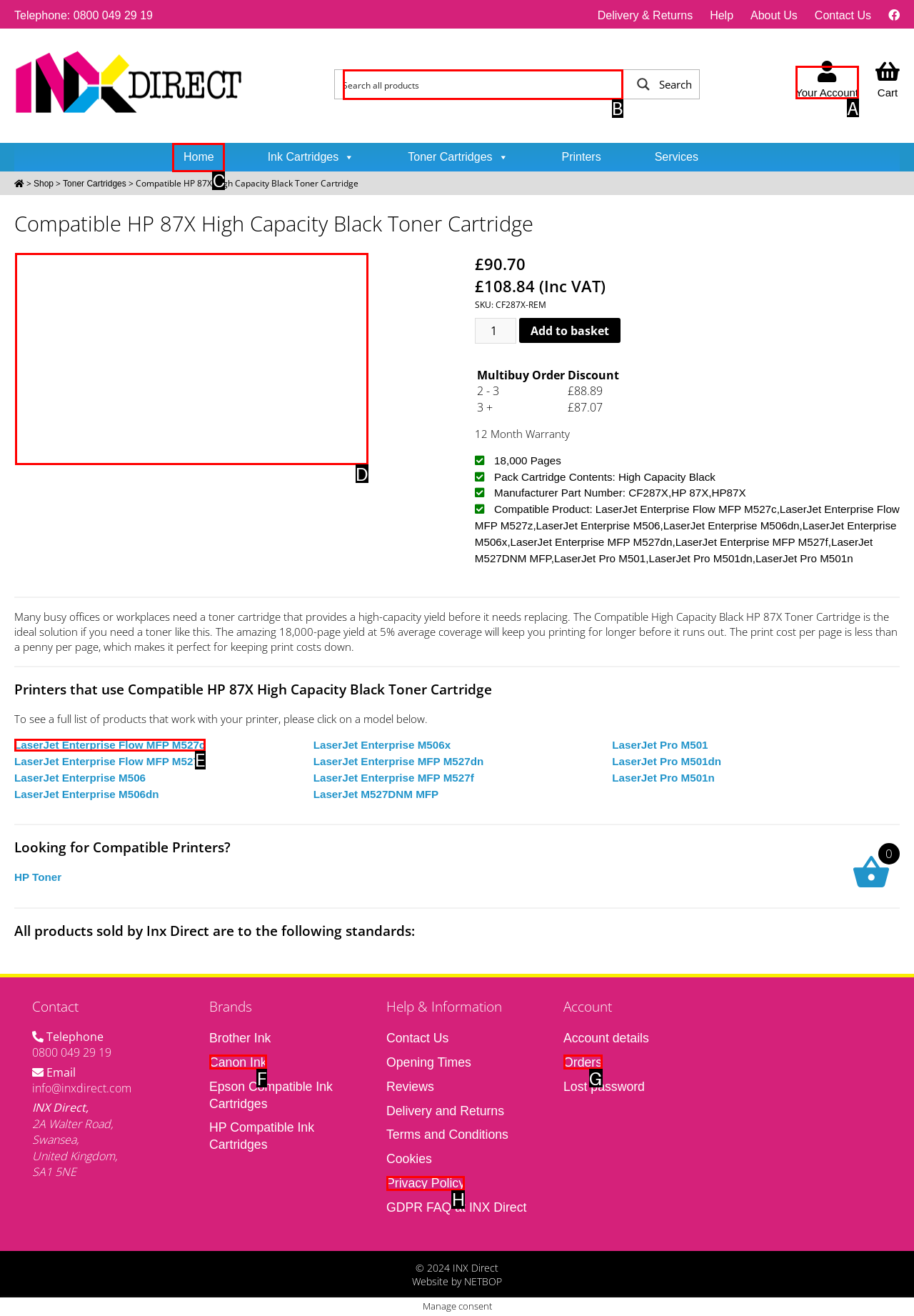Choose the option that matches the following description: Privacy Policy
Answer with the letter of the correct option.

H